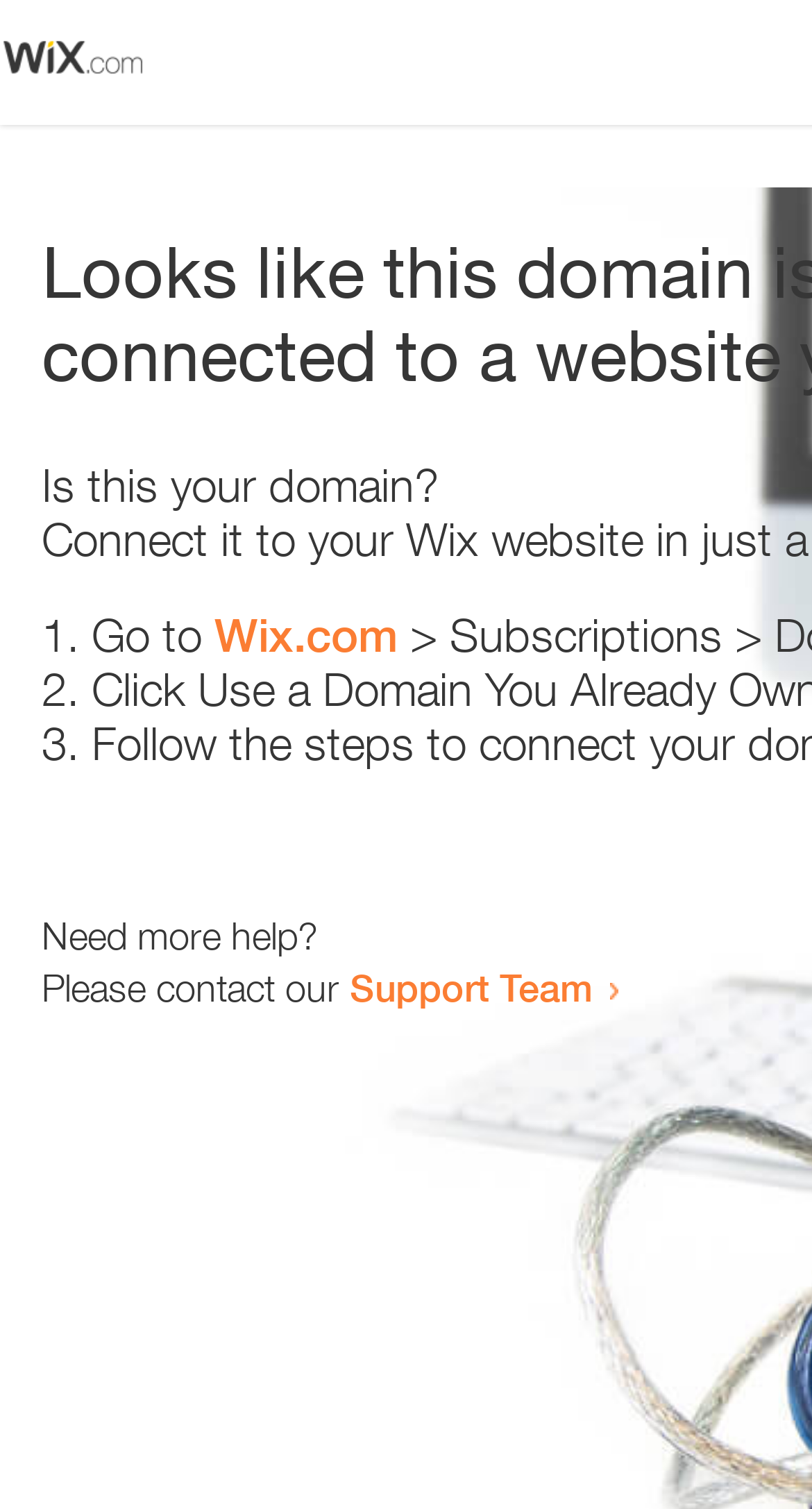Provide a single word or phrase to answer the given question: 
What is the support team contact method?

Link